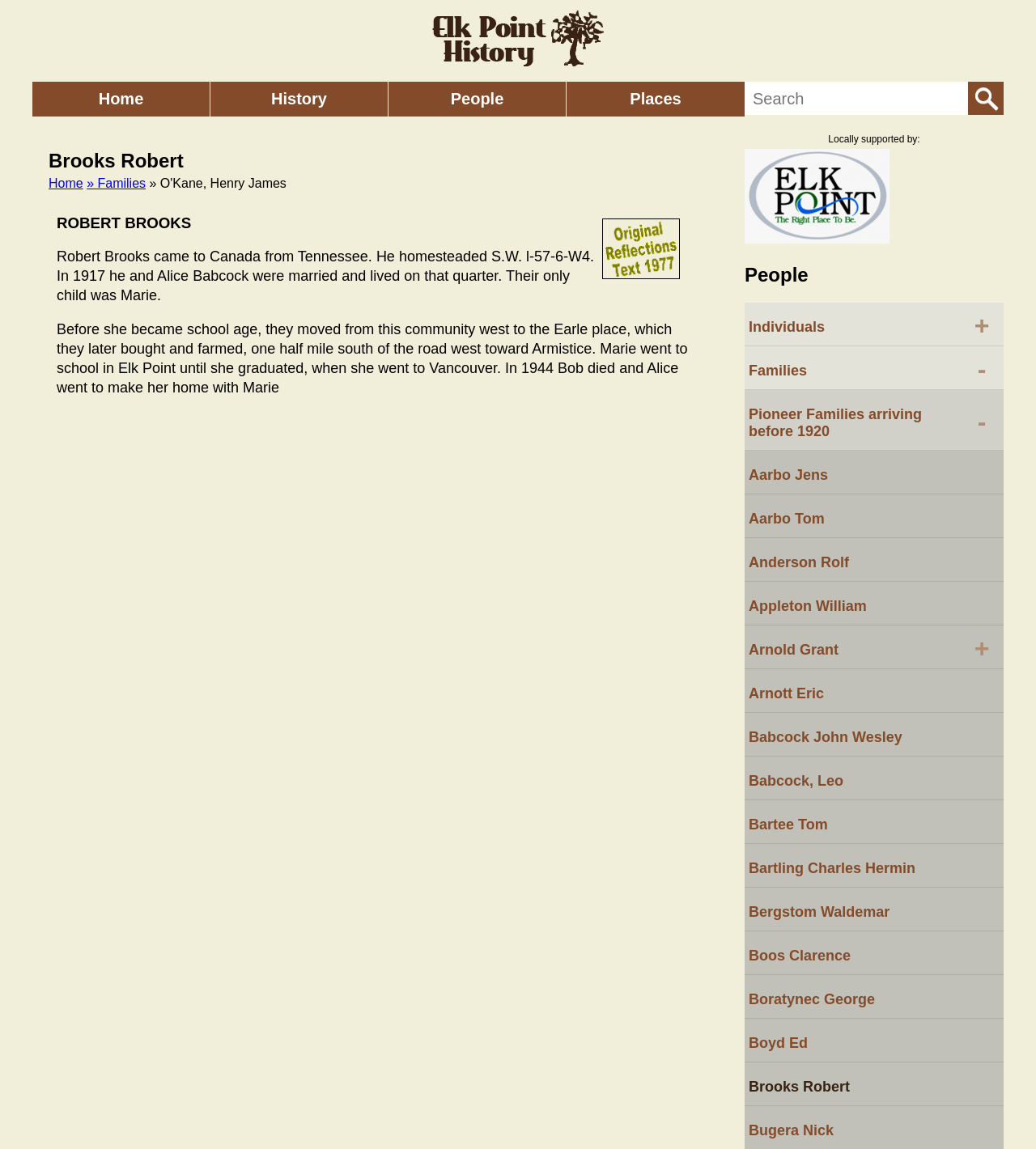Please mark the bounding box coordinates of the area that should be clicked to carry out the instruction: "Navigate to History page".

[0.203, 0.071, 0.375, 0.101]